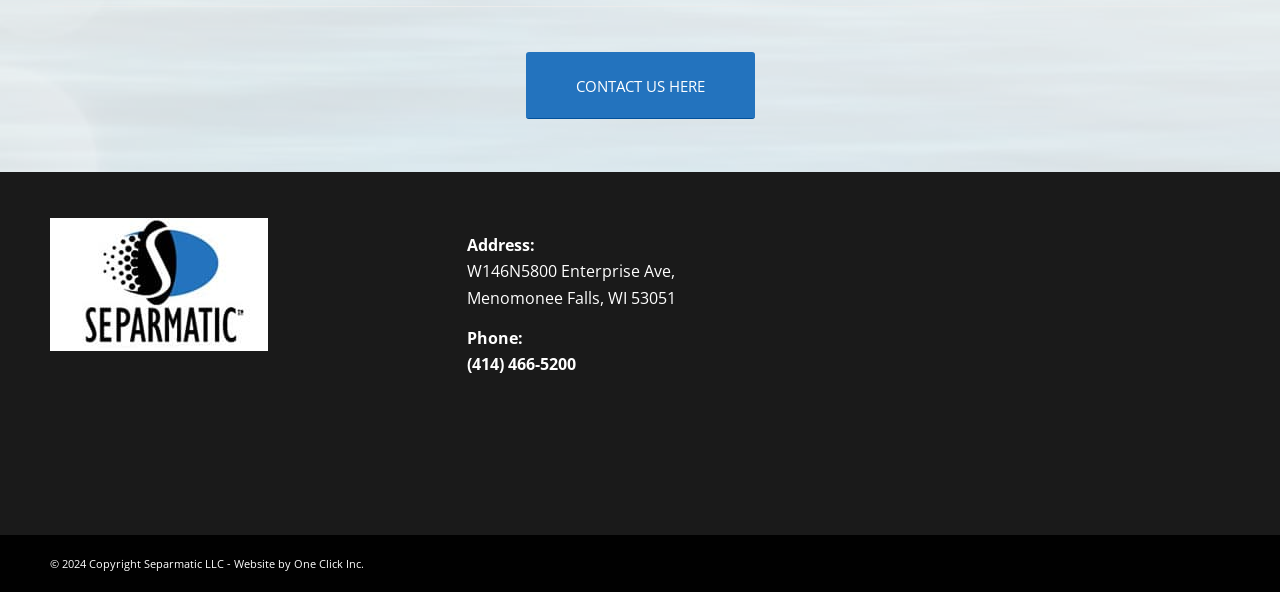What is the company's name?
Please give a detailed and elaborate answer to the question based on the image.

I found the company name by looking at the logo, which says 'Separmatic logo', and also by looking at the footer section, where it says 'Copyright Separmatic LLC'.